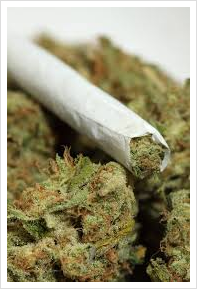Answer the question using only a single word or phrase: 
What is the texture of the surrounding buds?

Lush and detailed